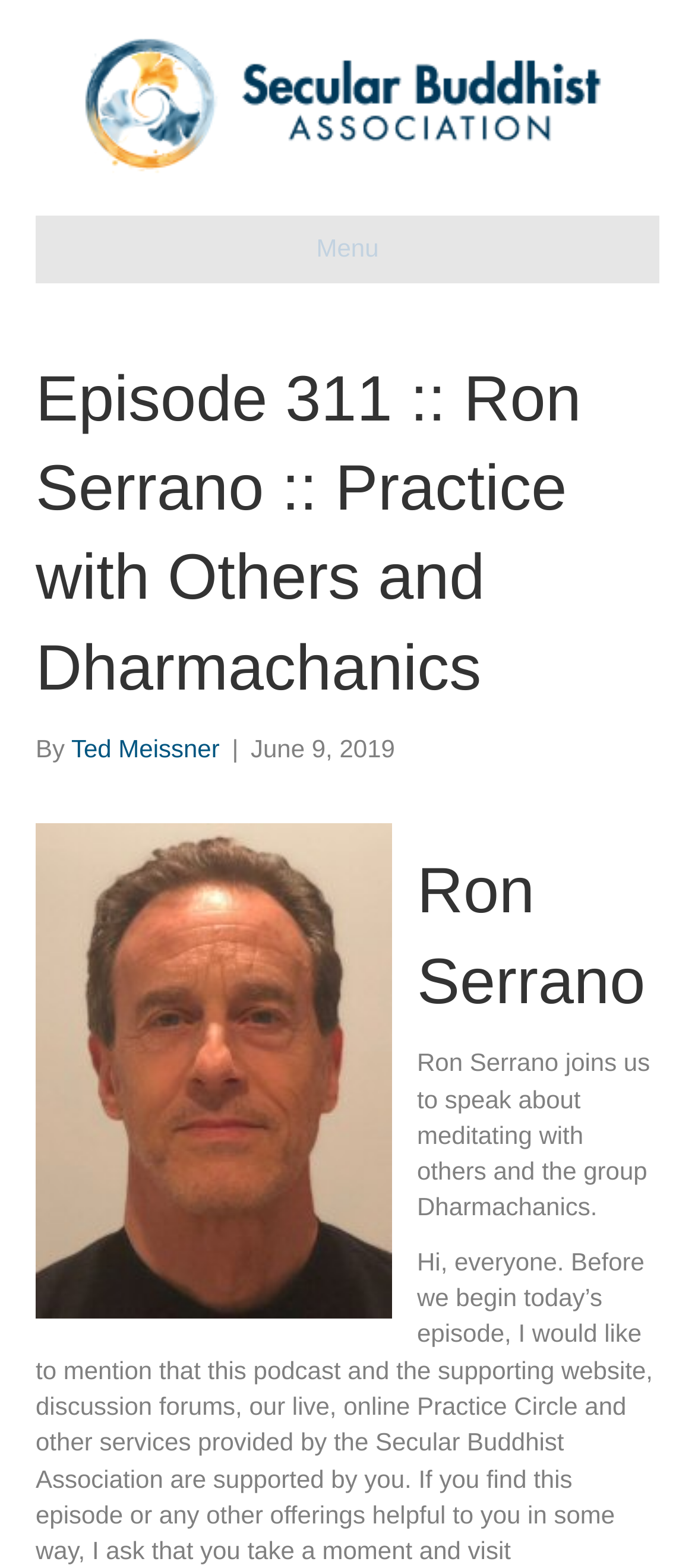Use the details in the image to answer the question thoroughly: 
When was this episode published?

I found the answer by looking at the text element that says 'June 9, 2019', which indicates the publication date of this episode.